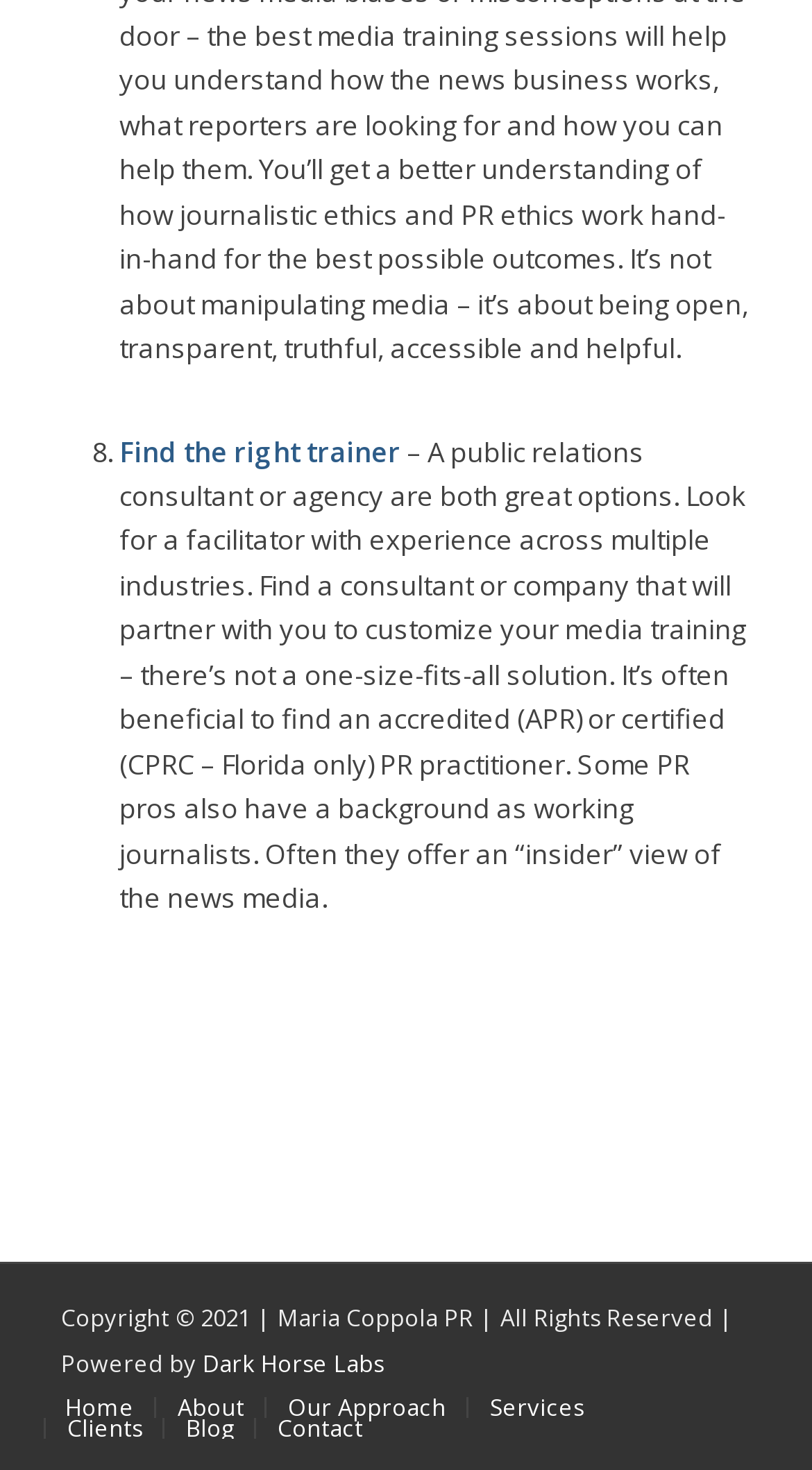Respond with a single word or phrase for the following question: 
How many navigation links are at the bottom of the page?

8